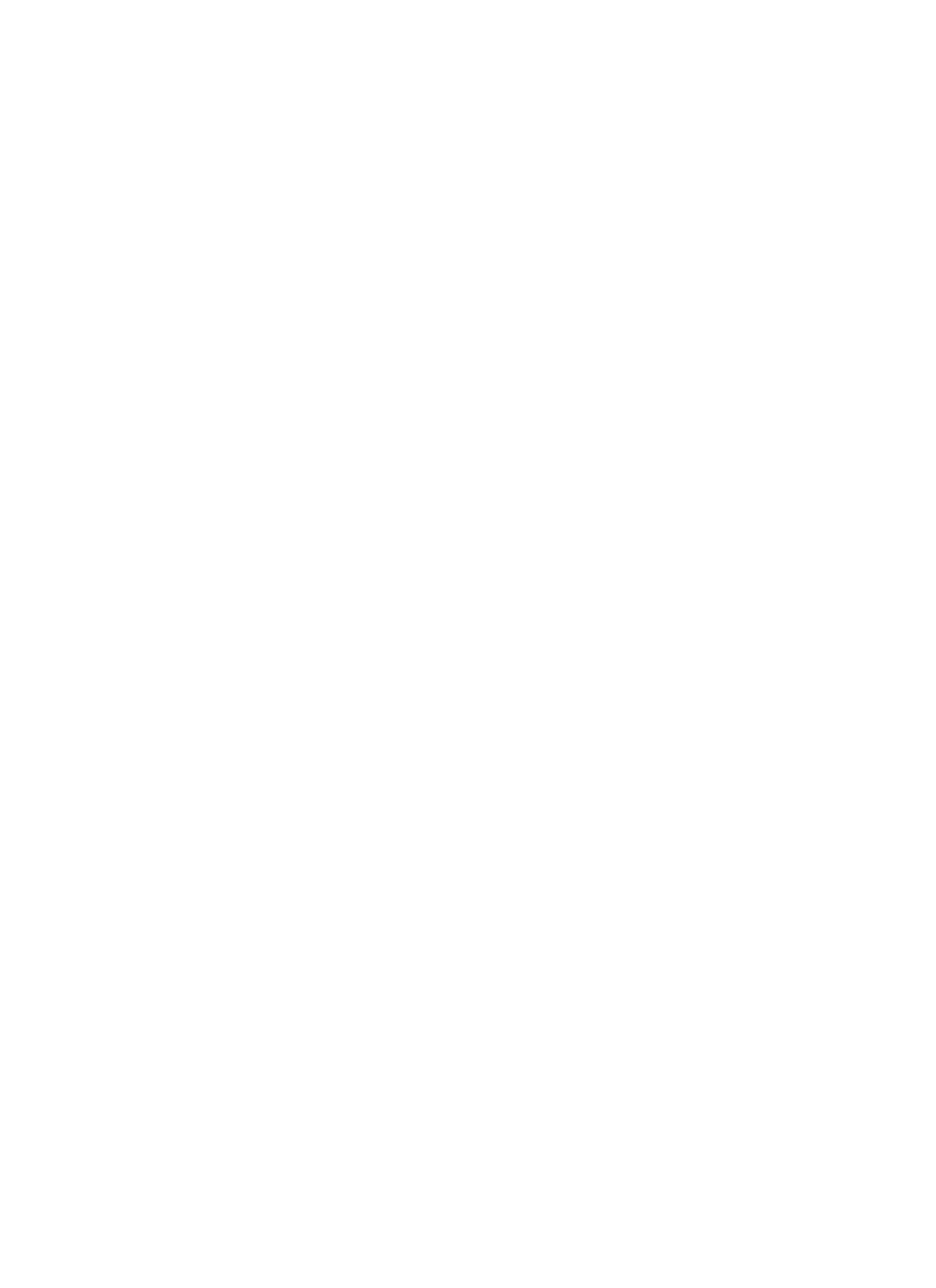What is the latest stable release of mod_python?
Provide an in-depth and detailed explanation in response to the question.

The answer can be found in the second paragraph of the webpage, where it is mentioned that 'At the time of this writing, the latest stable release was 3.2.10.'